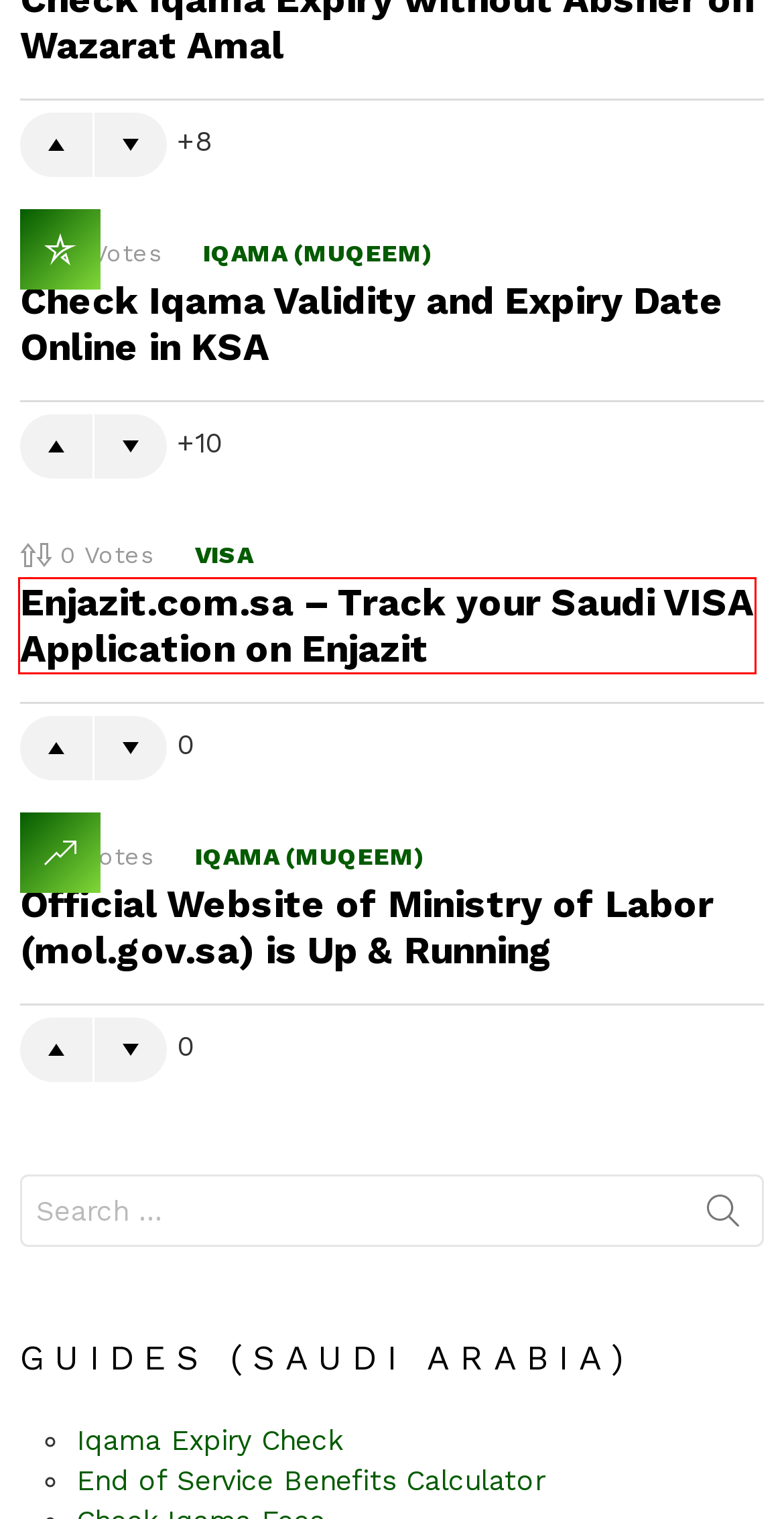Review the screenshot of a webpage that includes a red bounding box. Choose the webpage description that best matches the new webpage displayed after clicking the element within the bounding box. Here are the candidates:
A. Check Iqama Validity and Expiry Date Online in KSA - Saudi Expatriate
B. Official Website of Ministry of Labor (mol.gov.sa) is Up & Running - Saudi Expatriate
C. End of Service Benefits in Kingdom of Saudi Arabia (KSA) - Saudi Expatriate
D. Check Iqama Expiry without Absher on Wazarat Amal - Saudi Expatriate
E. Check Huroob Status on Iqama Online on mol.gov.sa & moi.gov.sa - Saudi Expatriate
F. Enjazit.com.sa - Track your Saudi VISA Application on Enjazit - Saudi Expatriate
G. Gulf Life - Experience Living in Gulf
H. Saudi Expatriate - Expats Life in Saudi Arabia

F